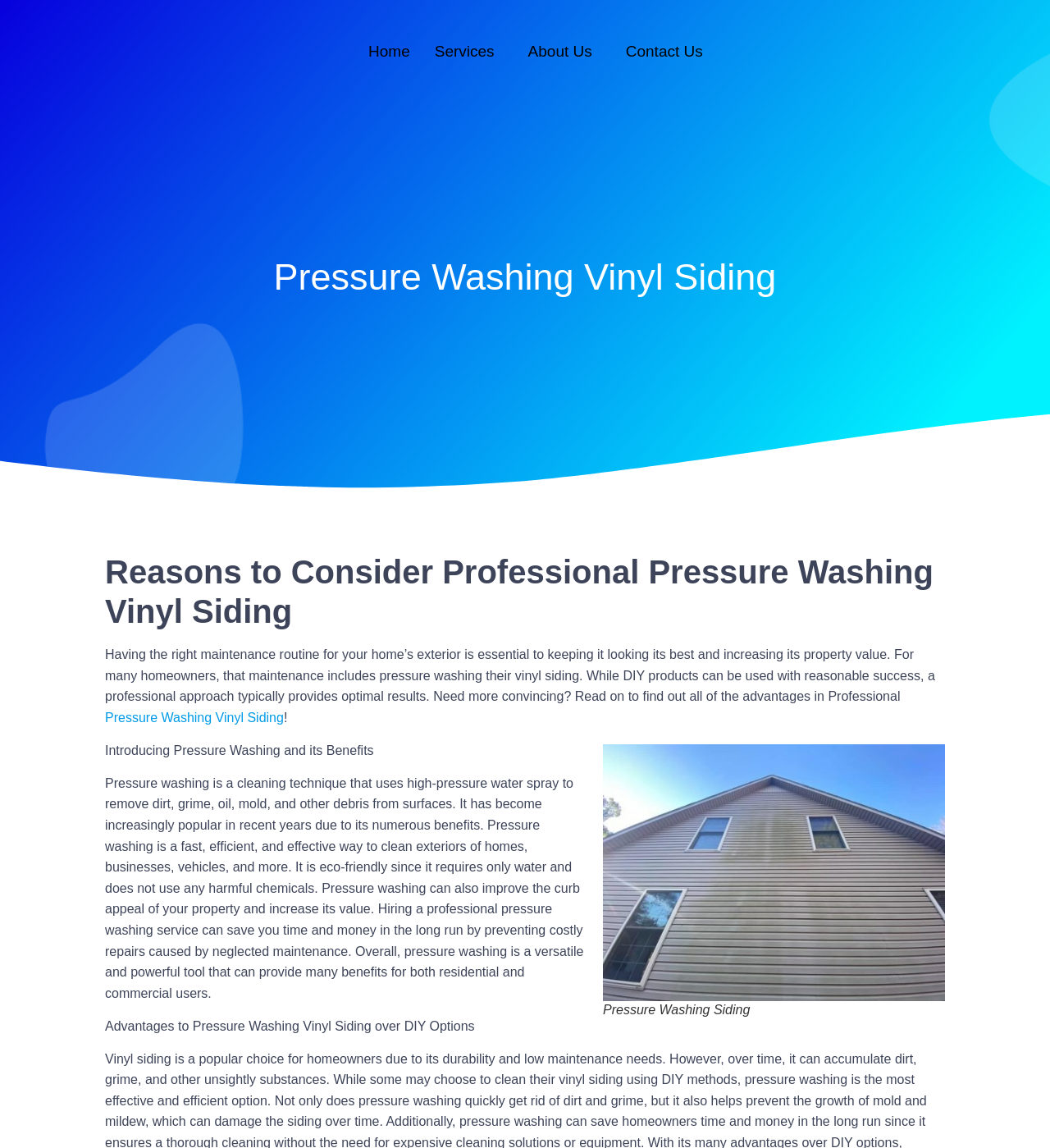Extract the main headline from the webpage and generate its text.

Pressure Washing Vinyl Siding